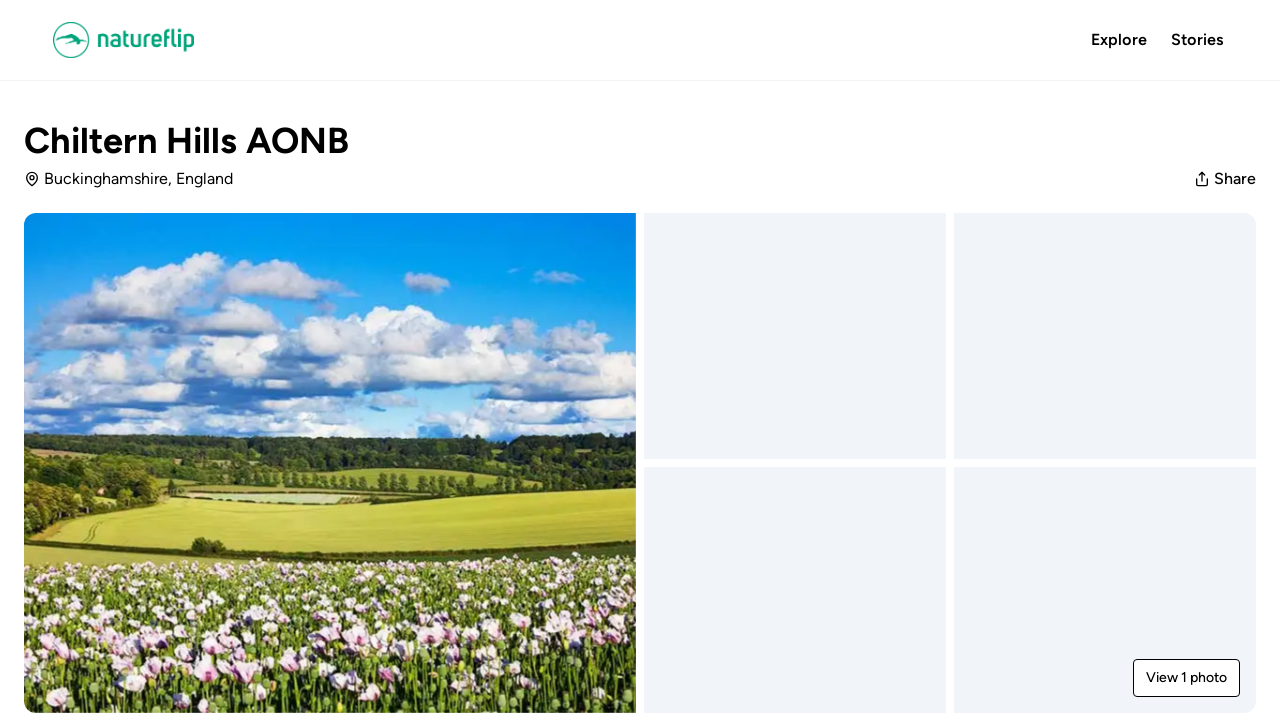Utilize the details in the image to give a detailed response to the question: What is the location of Chiltern Hills?

Based on the webpage, I found the text 'Buckinghamshire, England' which indicates the location of Chiltern Hills.